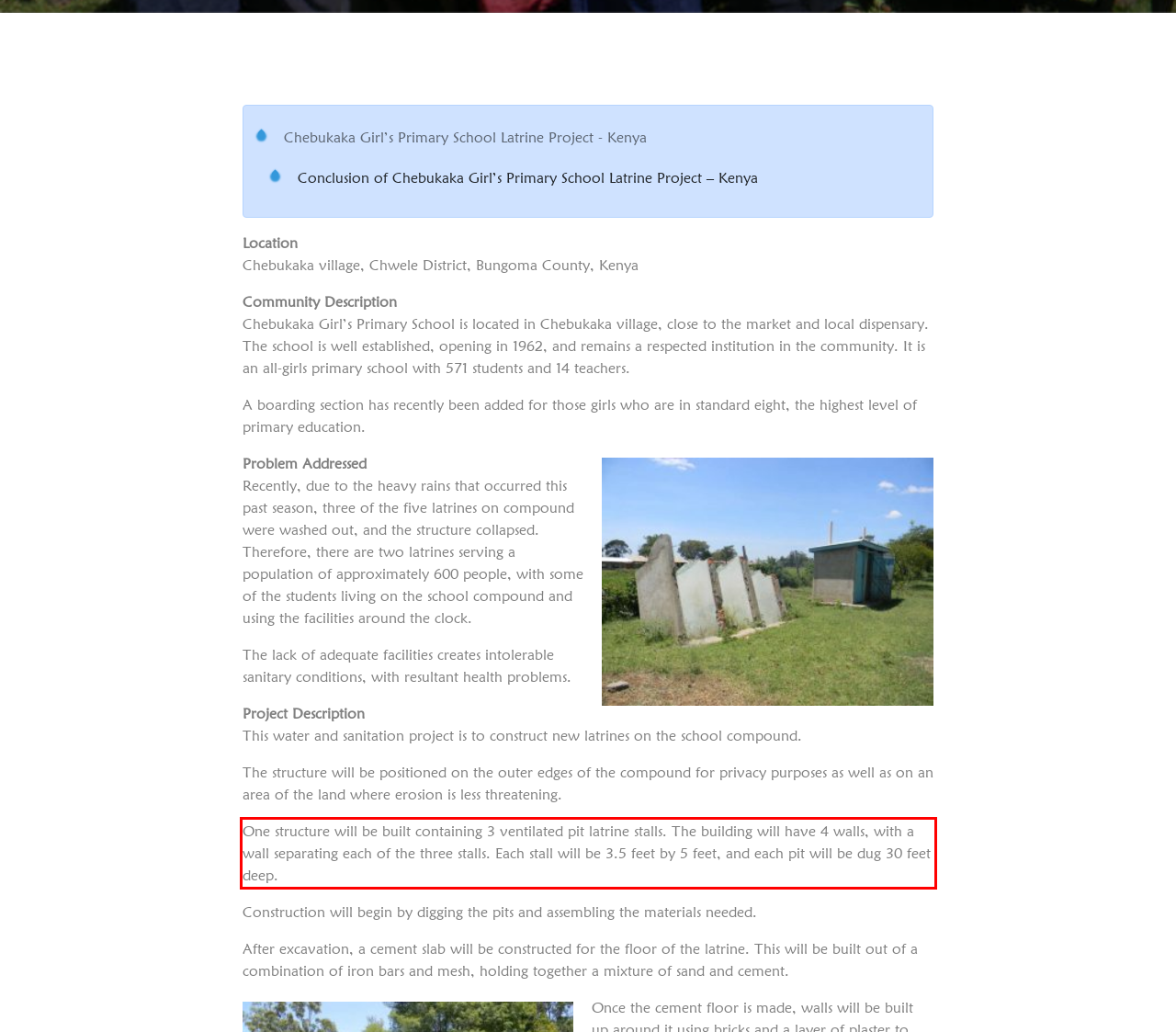Review the webpage screenshot provided, and perform OCR to extract the text from the red bounding box.

One structure will be built containing 3 ventilated pit latrine stalls. The building will have 4 walls, with a wall separating each of the three stalls. Each stall will be 3.5 feet by 5 feet, and each pit will be dug 30 feet deep.